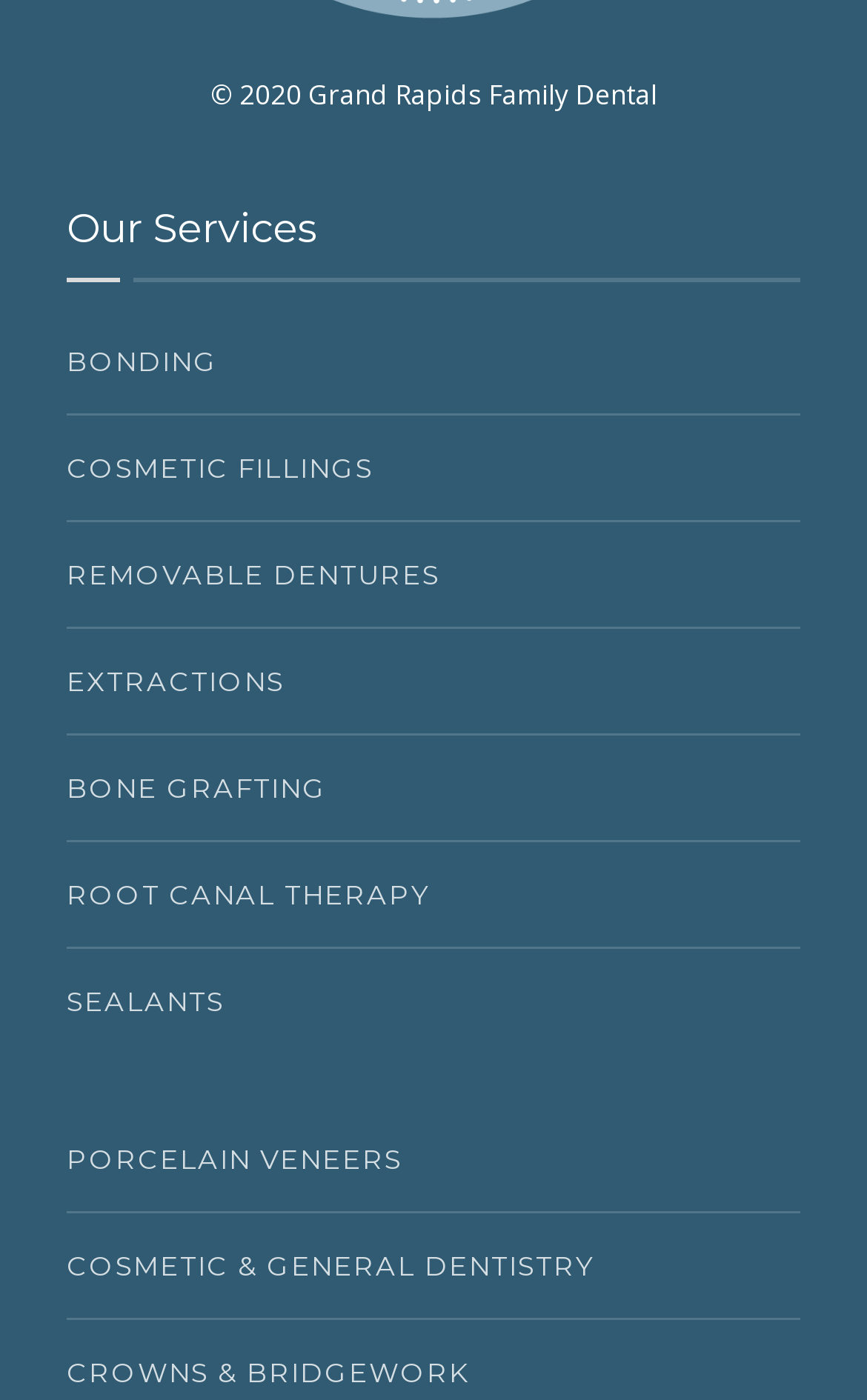What is the position of the 'COSMETIC FILLINGS' link?
Deliver a detailed and extensive answer to the question.

The 'COSMETIC FILLINGS' link is the second link under the 'Our Services' heading, with a bounding box coordinate of [0.077, 0.297, 0.923, 0.373].